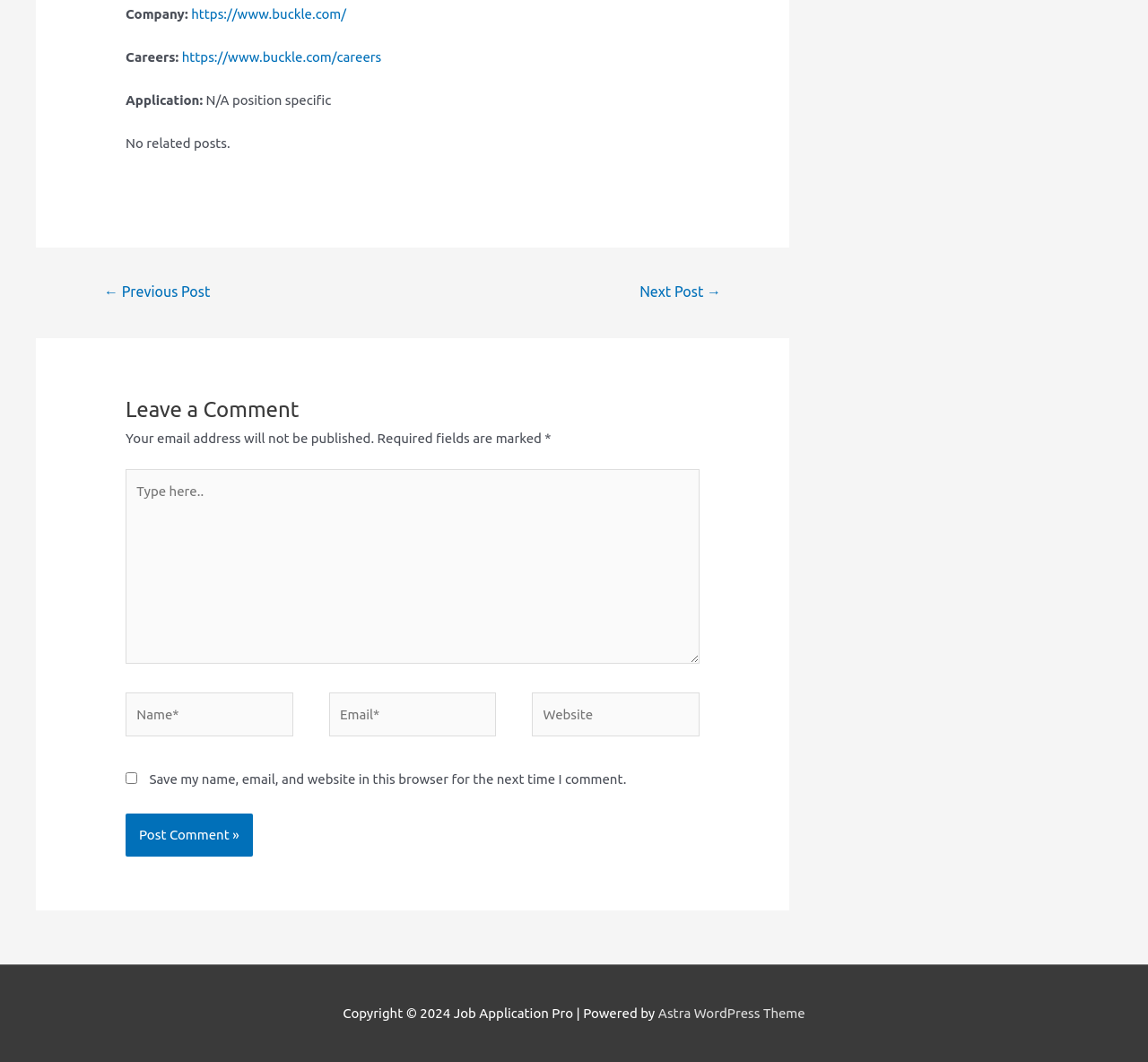What is the purpose of the checkbox?
Provide a detailed and extensive answer to the question.

The checkbox is located below the comment form and is labeled 'Save my name, email, and website in this browser for the next time I comment.' This suggests that the purpose of the checkbox is to save the commenter's information for future comments.